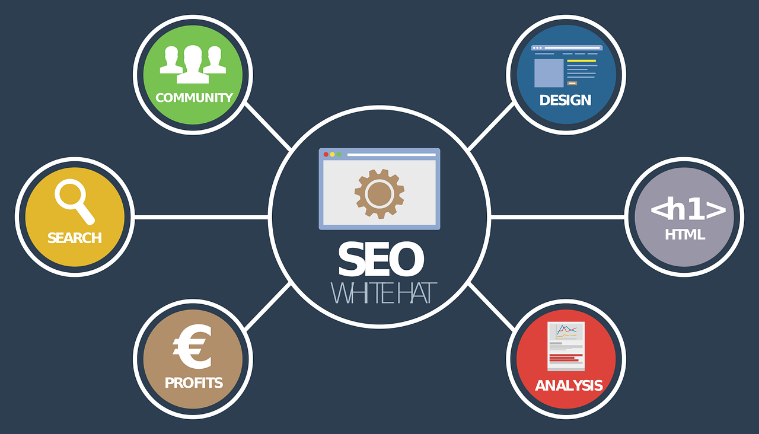Explain the image in detail, mentioning the main subjects and background elements.

This infographic illustrates key components of Search Engine Optimization (SEO) under the concept of "White Hat" techniques. At the core, a gear icon represents the operational nature of SEO, surrounded by six interconnected elements that emphasize its critical aspects: 

1. **Community** - Indicated by a people icon, highlighting the importance of audience engagement and interactions in building online presence.
   
2. **Search** - Represented by a magnifying glass, focusing on optimizing search queries to improve visibility in search engine results.

3. **Profits** - Illustrated with a euro symbol, showcasing the financial benefits that effective SEO strategies can bring to businesses.

4. **Design** - Depicted by a webpage icon, emphasizing the necessity of a well-designed site to enhance user experience and retain visitors.

5. **HTML** - Signified by an <h1> tag, highlighting the role of proper coding and structure in improving SEO performance.

6. **Analysis** - Shown with a graph document, underscoring the importance of data analysis in tracking performance and refining SEO strategies.

This visual representation serves as a comprehensive guide for startups looking to leverage SEO to enhance their market presence and drive business growth.